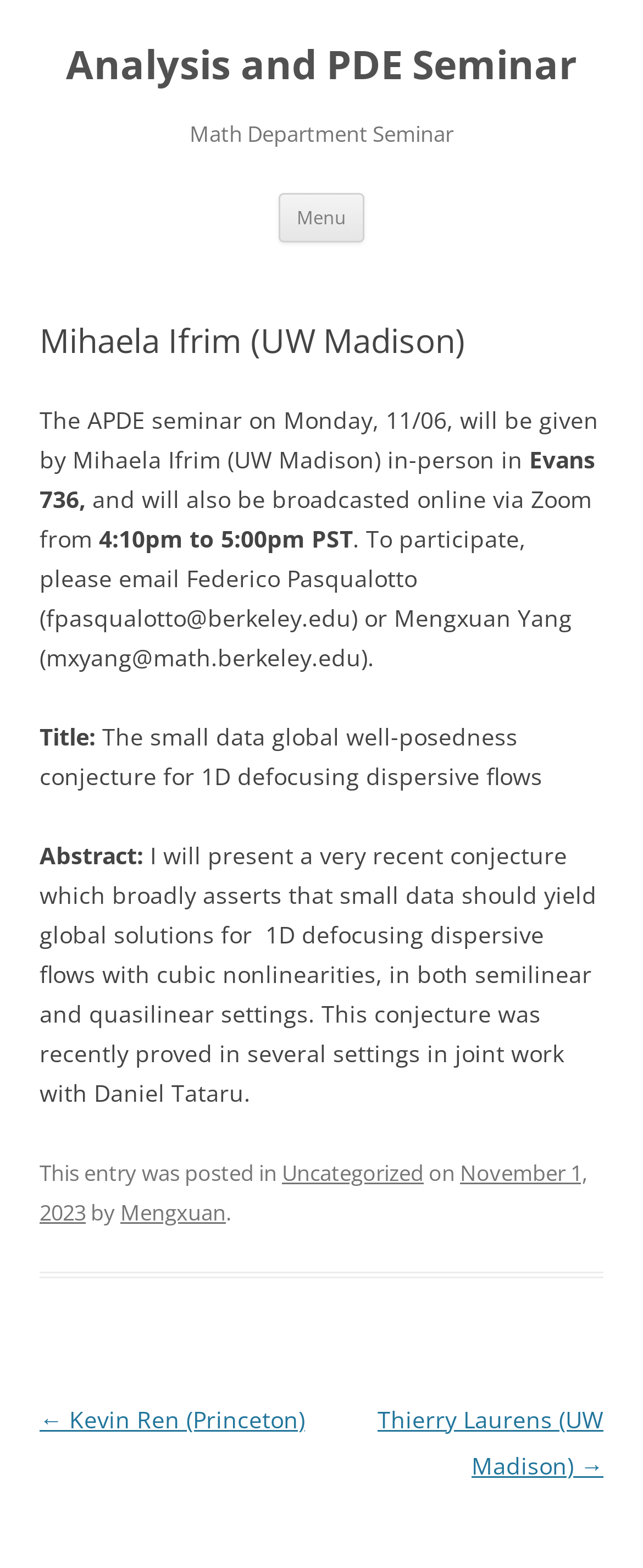Give a one-word or one-phrase response to the question: 
Who posted this entry?

Mengxuan